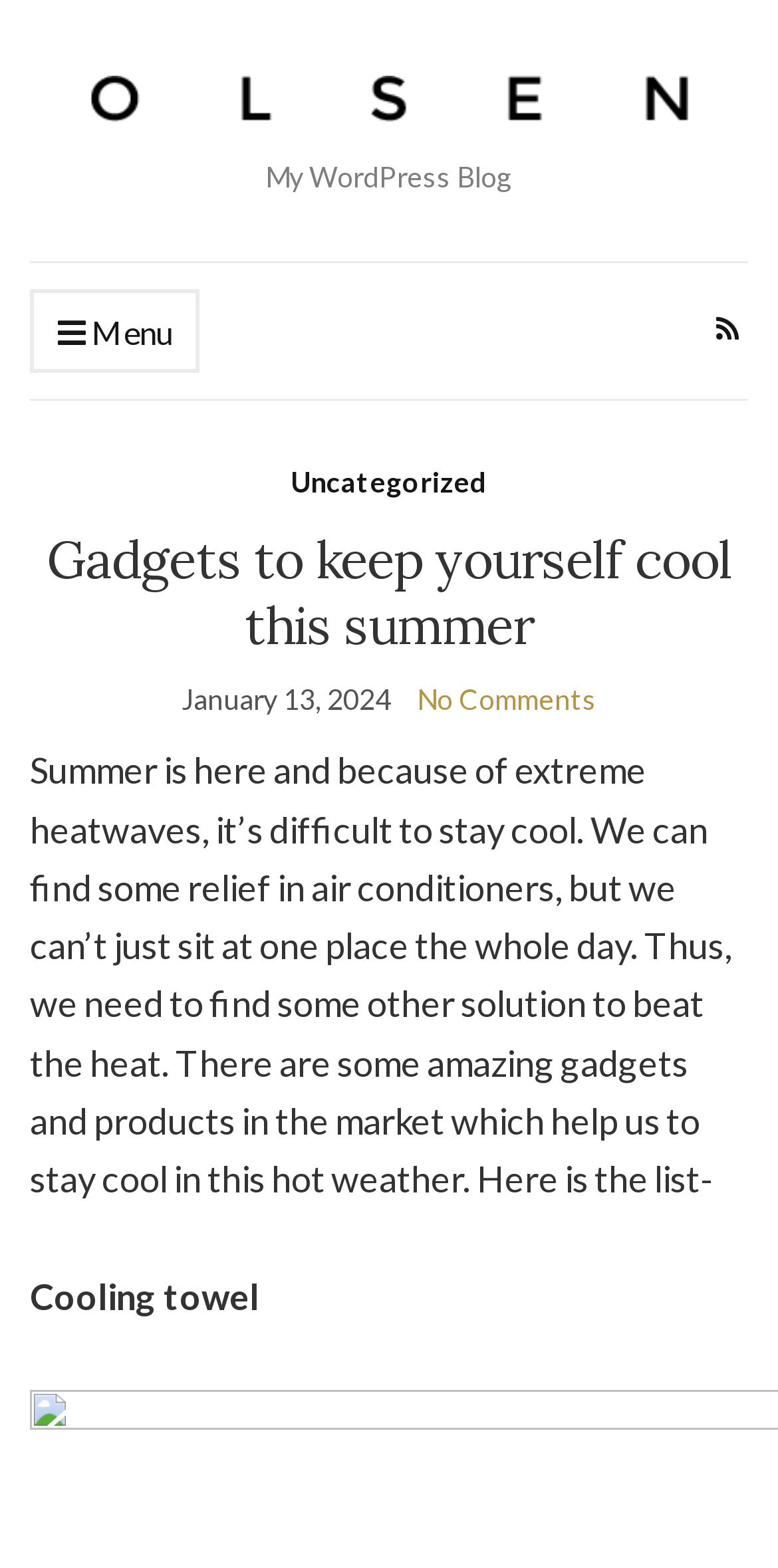From the details in the image, provide a thorough response to the question: How many comments does the blog post have?

The number of comments on the blog post can be found below the title of the post, where it says 'No Comments'.